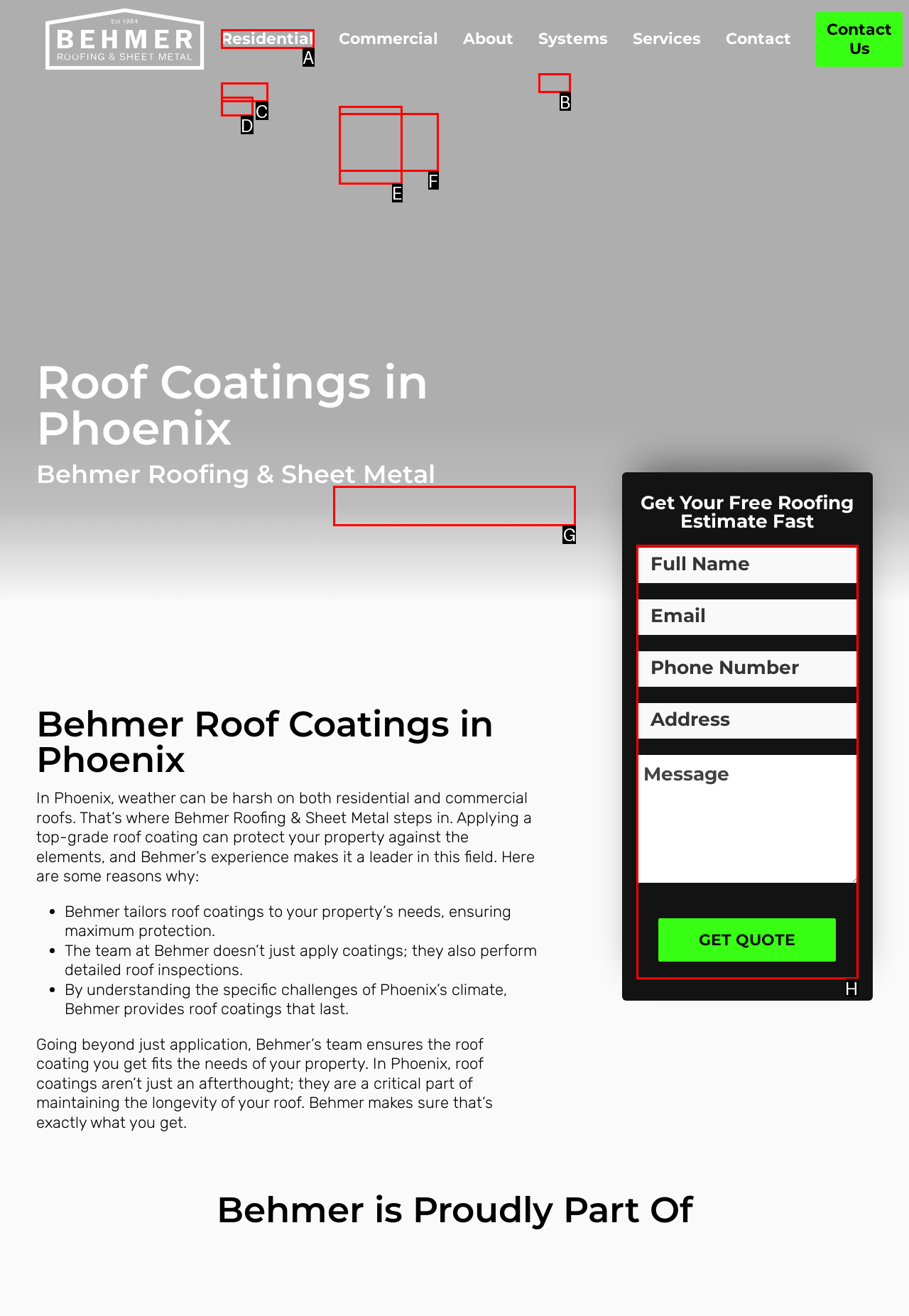Select the HTML element that needs to be clicked to carry out the task: Fill in the free roofing estimate form
Provide the letter of the correct option.

H